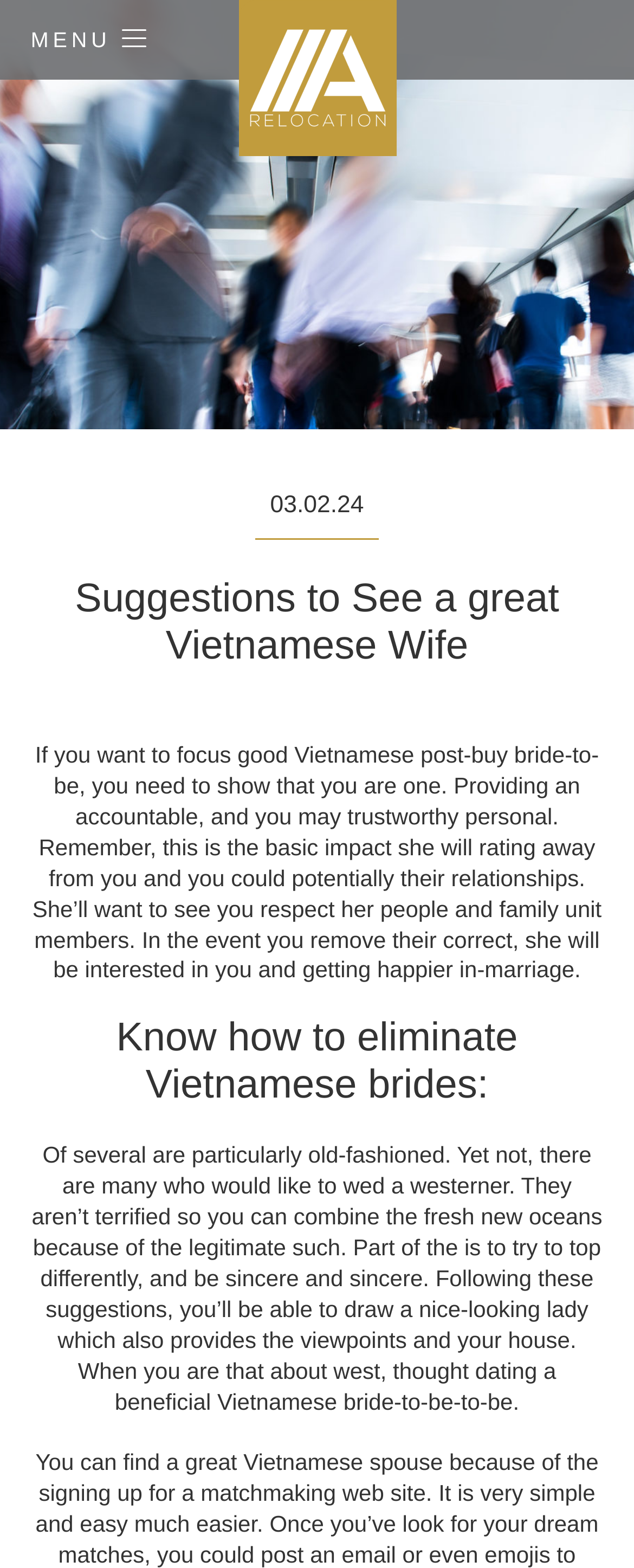For the element described, predict the bounding box coordinates as (top-left x, top-left y, bottom-right x, bottom-right y). All values should be between 0 and 1. Element description: parent_node: Accent Relocation

[0.378, 0.086, 0.625, 0.103]